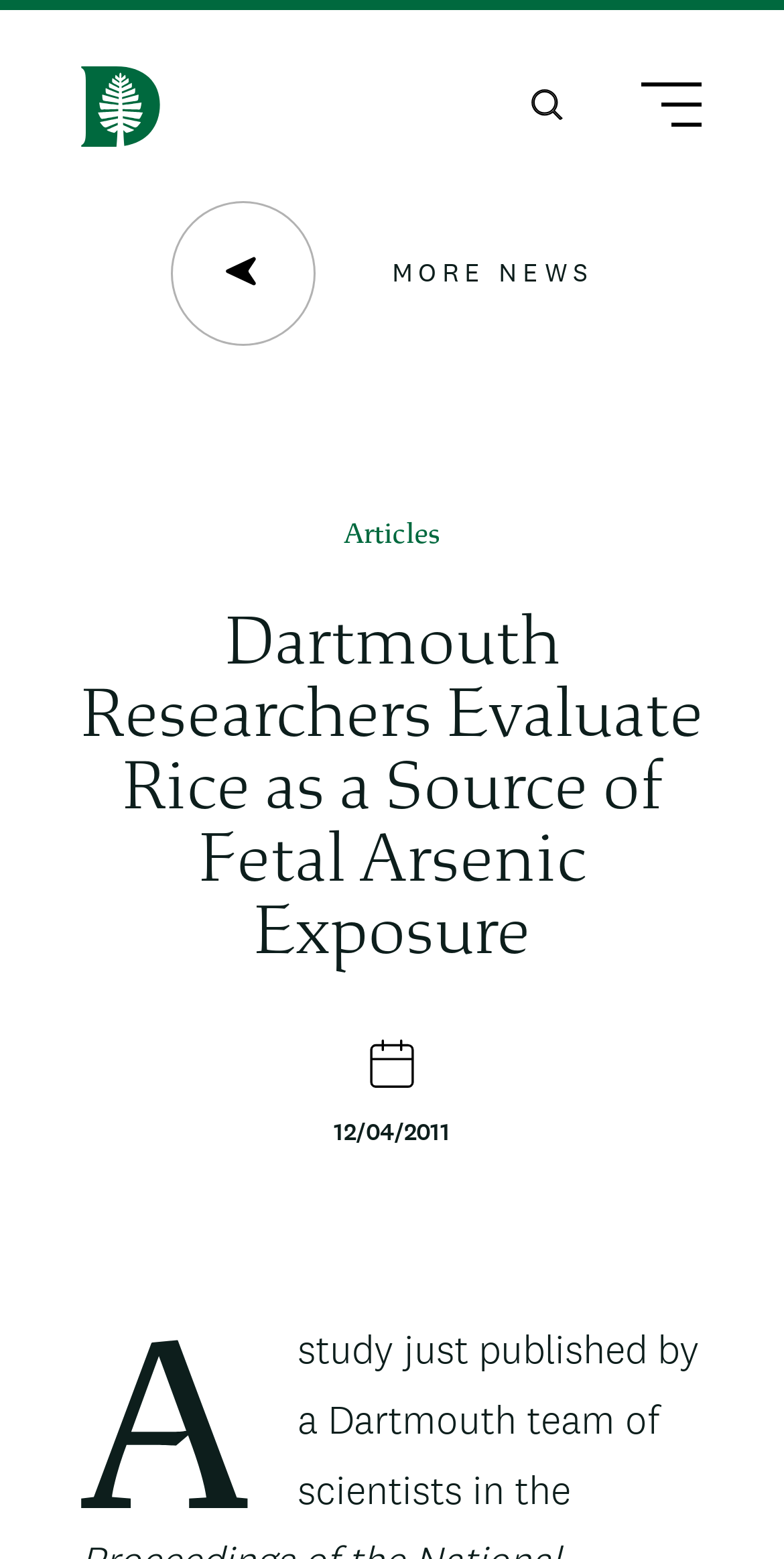Detail the webpage's structure and highlights in your description.

The webpage is about a research study on rice as a source of fetal arsenic exposure, conducted by Dartmouth researchers. At the top left corner, there is a link to "Skip to main content". Below it, there are two images, one larger and one smaller, likely representing the university's logo or branding.

On the top right side, there are two buttons: "Main Menu Trigger" and "Search". The "Search" button has an image next to it. Below these buttons, there is a section with a heading that repeats the title of the research study. This section also contains a link to "MORE NEWS" and another link to "Articles".

To the right of the heading, there is an image, and below it, there is a timestamp indicating the date of the article, "12/04/2011". The main content of the webpage, labeled as "Body", is located at the bottom left side of the page.